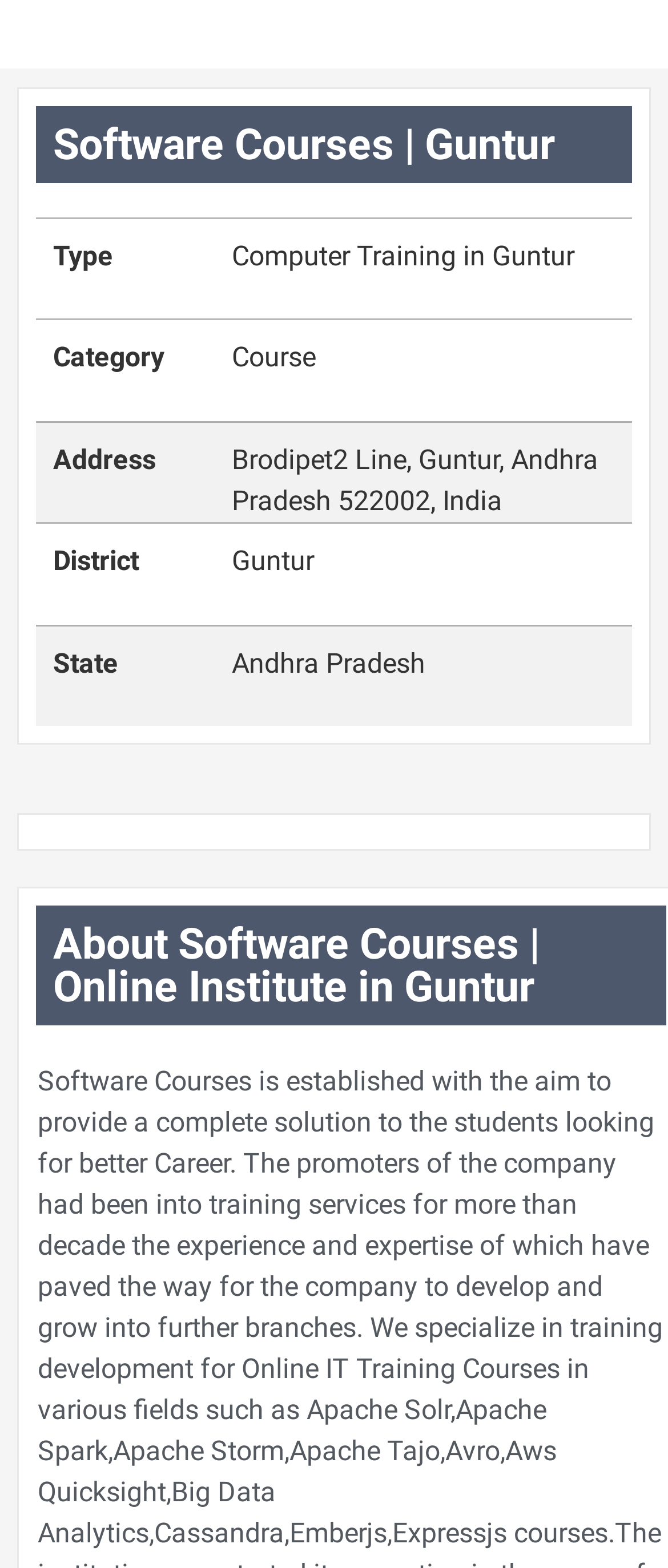Provide an in-depth caption for the contents of the webpage.

The webpage appears to be about a software training institute in Guntur, Andhra Pradesh, India. At the top, there is a heading that reads "Software Courses | Guntur" which is centered near the top of the page. Below this heading, there are several sections of text arranged in a column. 

The first section has two lines of text, with "Type" on the left and "Computer Training in Guntur" on the right. The second section has "Category" on the left and "Course" on the right. The third section has "Address" on the left and a detailed address of the institute on the right, which includes the street, city, state, and country. 

The fourth section has "District" on the left, but the corresponding value is not provided. The fifth section has "State" on the left, but again, the corresponding value is not provided. 

Further down the page, there is another heading that reads "About Software Courses | Online Institute in Guntur" which spans almost the entire width of the page.